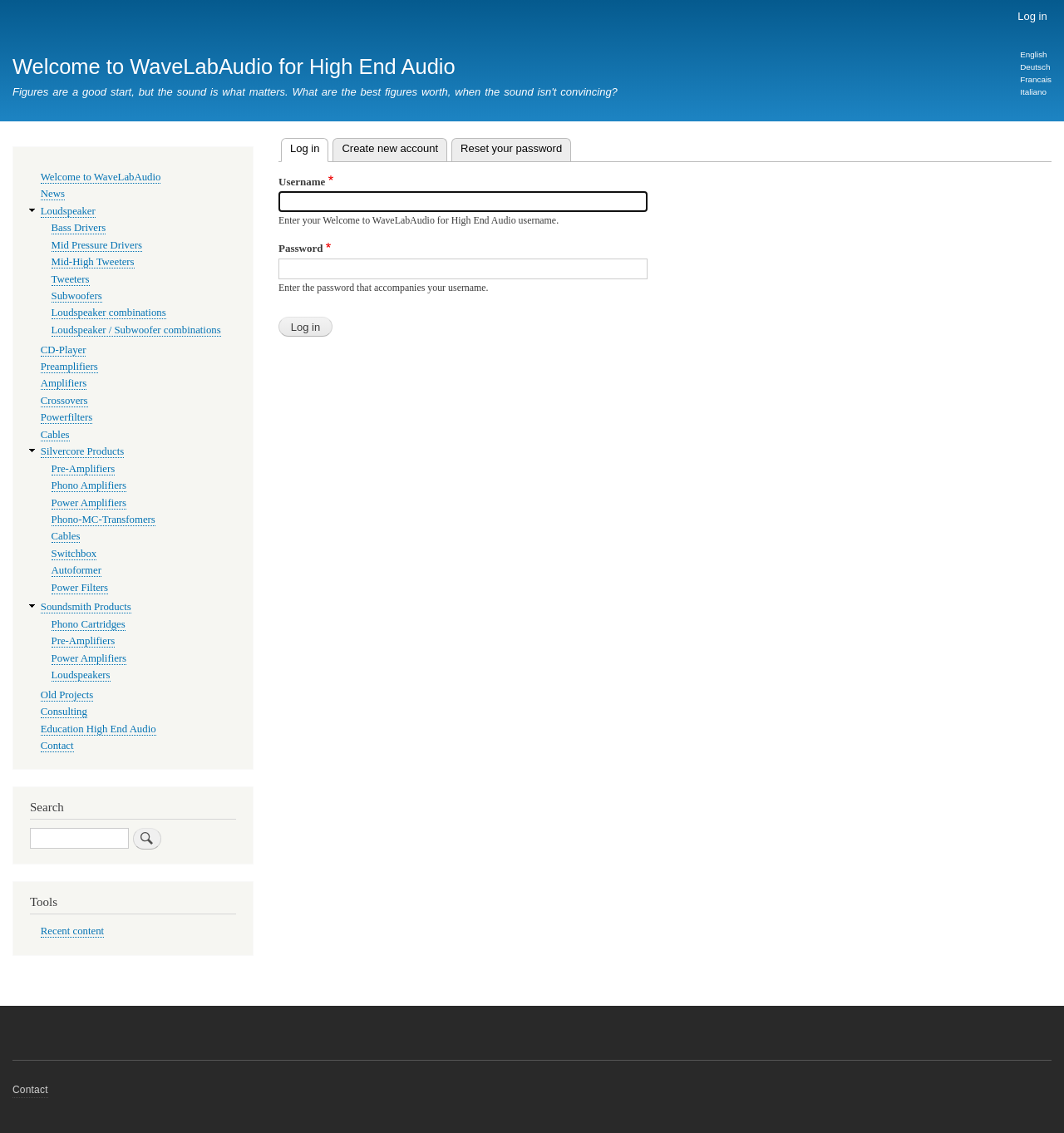Return the bounding box coordinates of the UI element that corresponds to this description: "Proceed to Kerri Sonnenberg's Poem→". The coordinates must be given as four float numbers in the range of 0 and 1, [left, top, right, bottom].

None